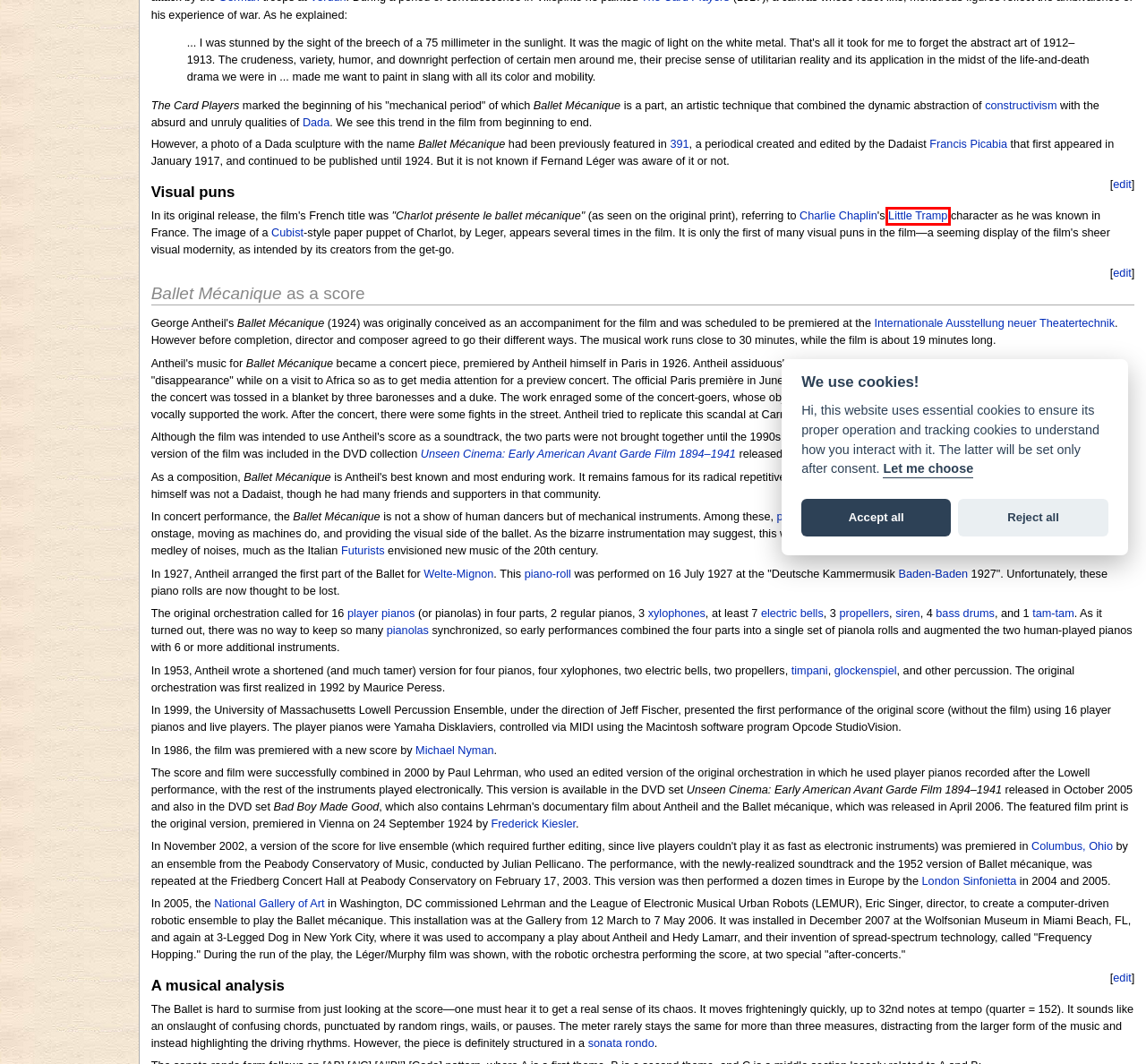Given a webpage screenshot with a UI element marked by a red bounding box, choose the description that best corresponds to the new webpage that will appear after clicking the element. The candidates are:
A. Ballet Mécanique/London Sinfonietta - The Art and Popular Culture Encyclopedia
B. Ballet Mécanique/Timpani - The Art and Popular Culture Encyclopedia
C. Ballet Mécanique/Columbus, Ohio - The Art and Popular Culture Encyclopedia
D. Ballet Mécanique/Glockenspiel - The Art and Popular Culture Encyclopedia
E. Ballet Mécanique/Xylophone - The Art and Popular Culture Encyclopedia
F. Ballet Mécanique/Little Tramp - The Art and Popular Culture Encyclopedia
G. Ballet Mécanique/National Gallery of Art - The Art and Popular Culture Encyclopedia
H. Ballet Mécanique/Propeller - The Art and Popular Culture Encyclopedia

F